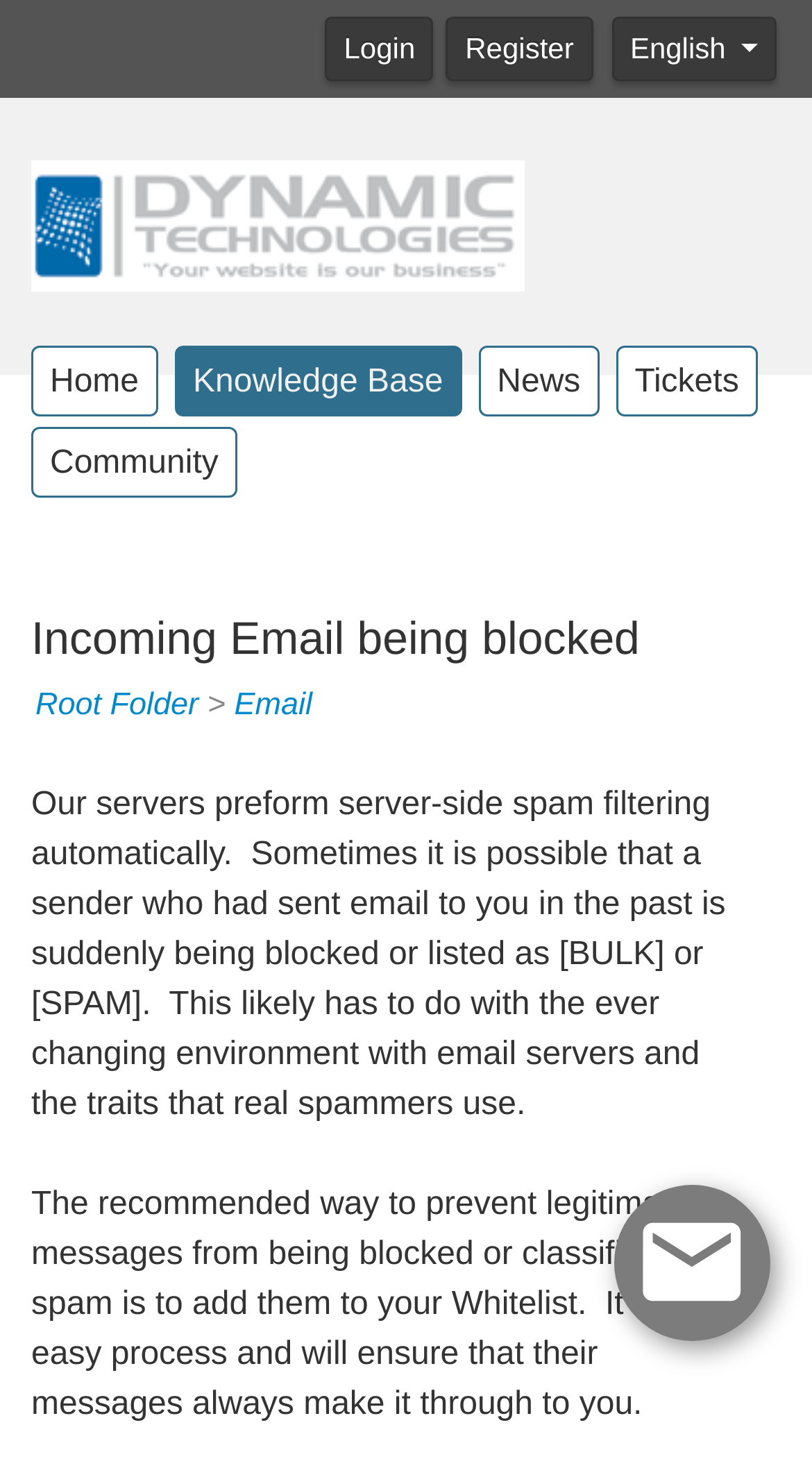What is the recommended way to prevent legitimate messages from being blocked?
Give a comprehensive and detailed explanation for the question.

I read the StaticText element that explains the recommended way to prevent legitimate messages from being blocked, which is to add them to your Whitelist.